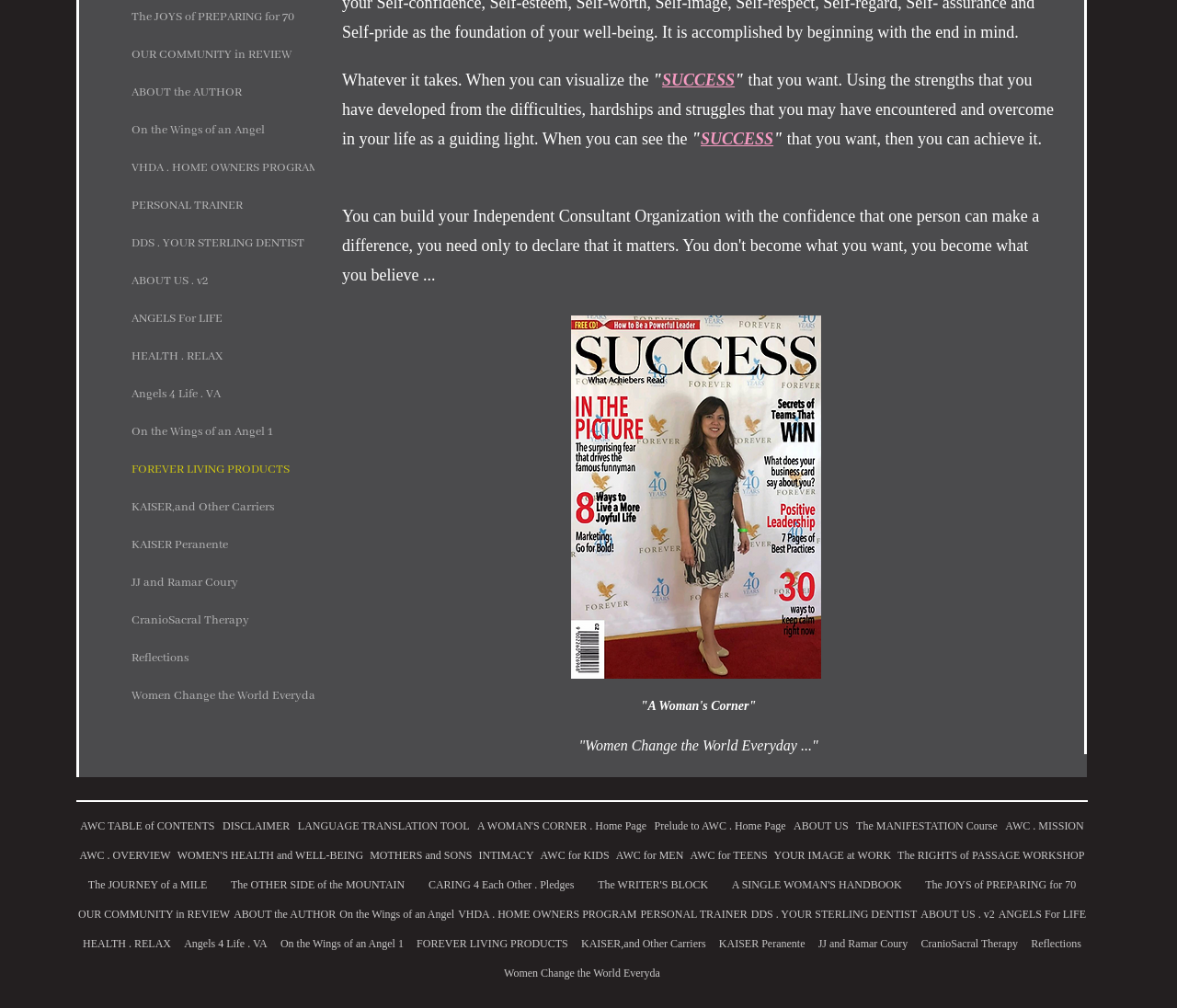Can you pinpoint the bounding box coordinates for the clickable element required for this instruction: "Learn about 'CranioSacral Therapy'"? The coordinates should be four float numbers between 0 and 1, i.e., [left, top, right, bottom].

[0.777, 0.922, 0.87, 0.951]